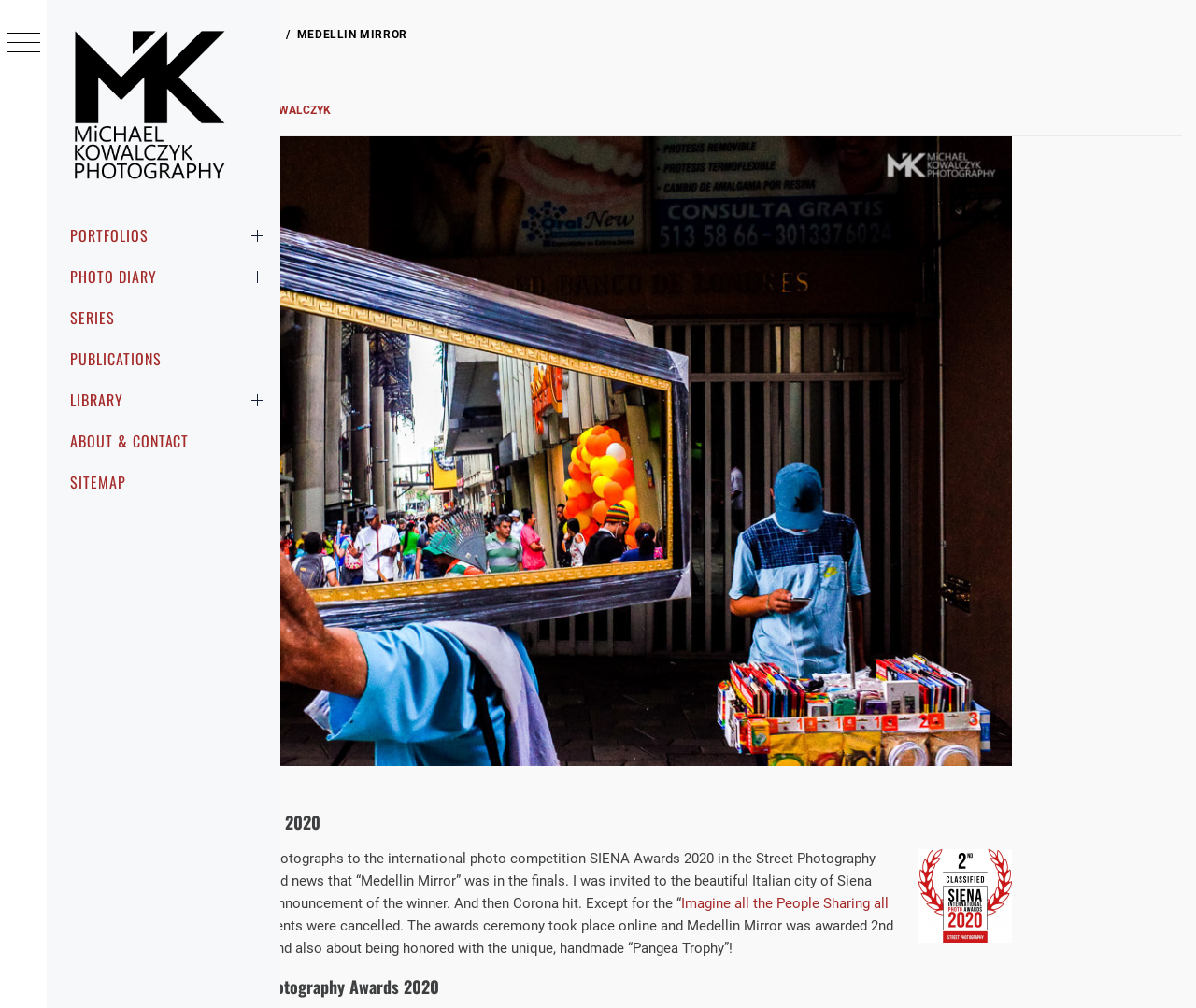Based on what you see in the screenshot, provide a thorough answer to this question: What award did the photographer win in 2020?

I found the answer by looking at the text below the photo, which says '2nd place – Siena Photo Awards 2020'. This suggests that the photographer won 2nd place in the Siena Photo Awards in 2020.